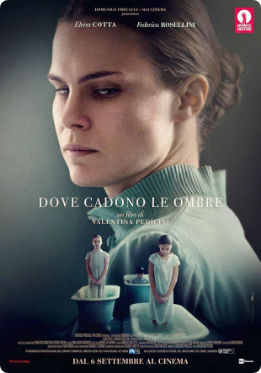Generate a descriptive account of all visible items and actions in the image.

The image features the movie poster for "Dove Cadono le Ombre" (translated as "Where the Shadows Fall"). The poster showcases a striking visual design centered on the character of a woman, portrayed with intensity and emotion. She appears contemplative, hinting at a deep narrative within the film. In the background, a haunting image of two young girls stands in stark contrast, enhancing the film's themes of memory, care, and entrapment.

Beneath the title, which is written prominently in white, the tagline reveals the name of the film's director, Valentina Pedicini. The cast is highlighted, featuring prominent actors Elena Cotta and Federico Rossellini. The poster also notes the film's release date: "Dal 6 Settembre al Cinema," indicating its premiere in September.

This cinematic artwork encapsulates the film's haunting atmosphere and emotional depth, promising an engaging viewing experience centered on complex themes and character dynamics.